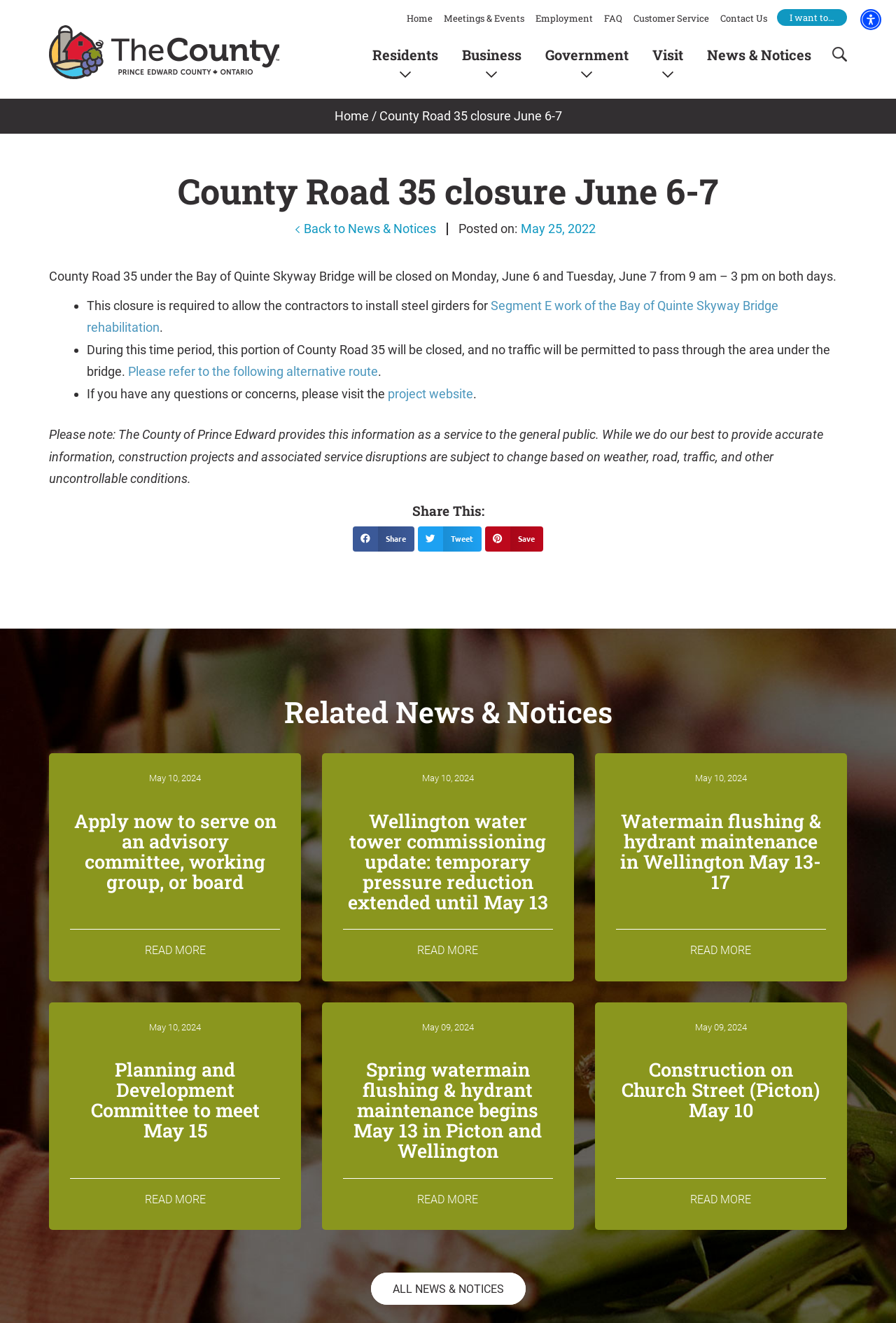Answer the question below in one word or phrase:
What is the purpose of the County Road 35 closure?

Steel girder installation